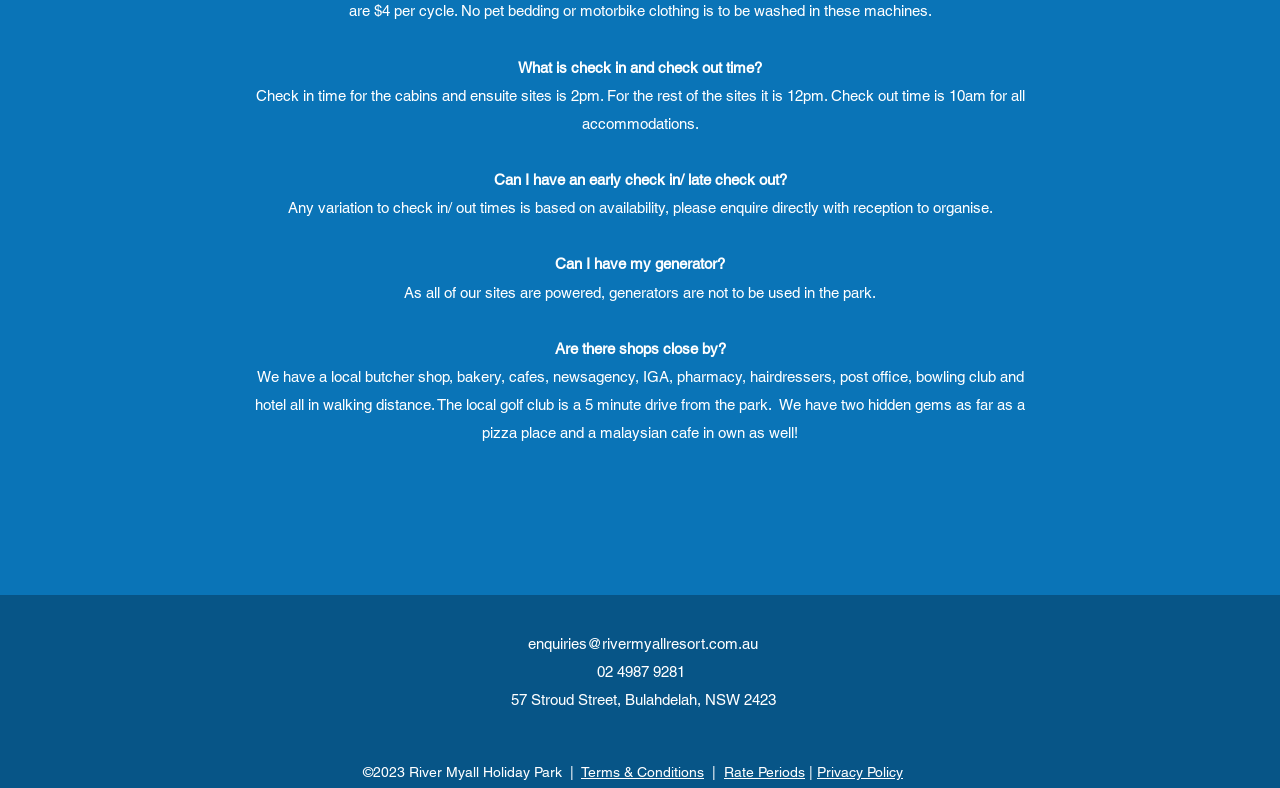Given the element description: "enquiries@rivermyallresort.com.au", predict the bounding box coordinates of this UI element. The coordinates must be four float numbers between 0 and 1, given as [left, top, right, bottom].

[0.412, 0.806, 0.592, 0.827]